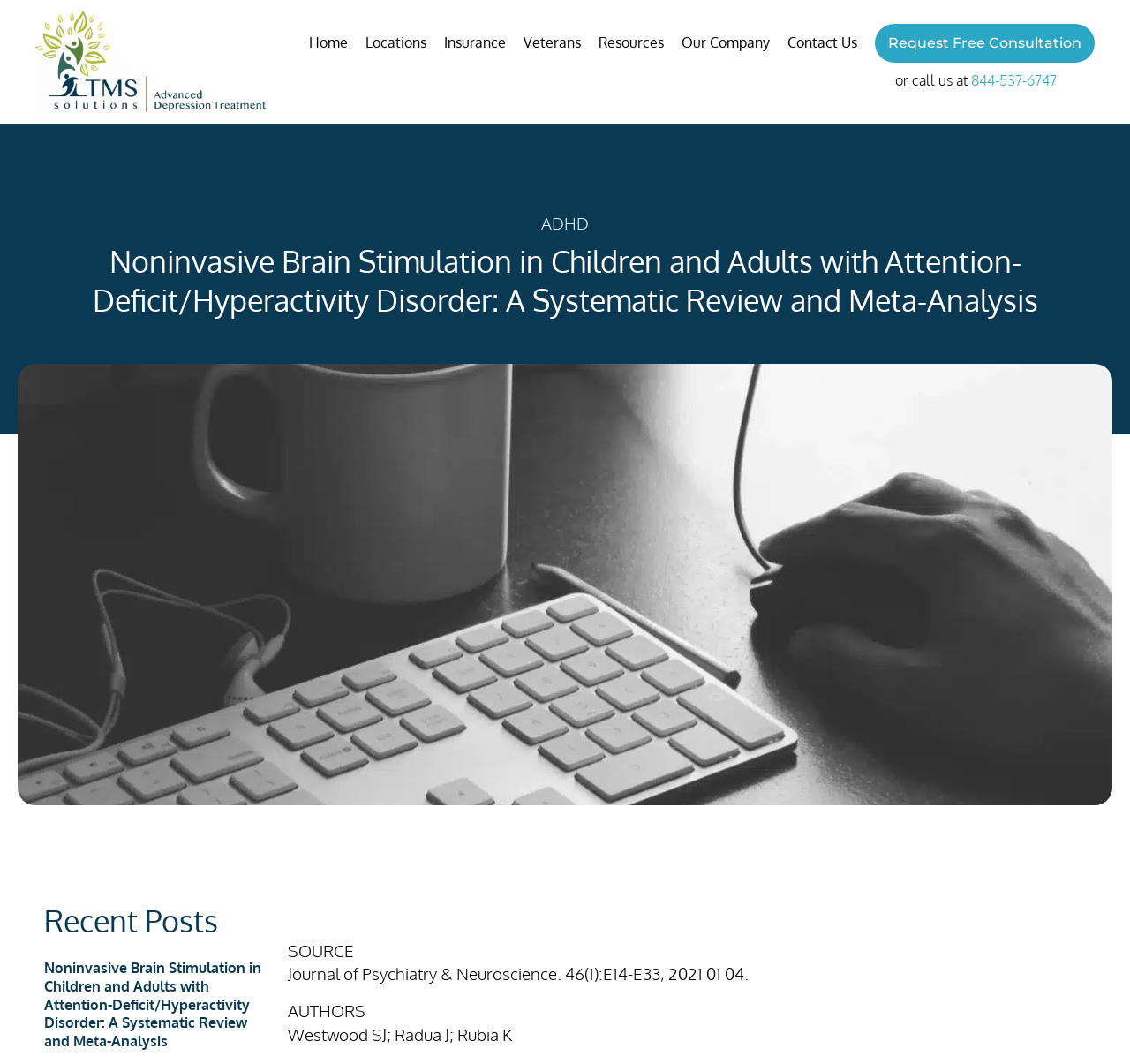Provide an in-depth caption for the webpage.

This webpage appears to be a research article or a blog post about noninvasive brain stimulation in children and adults with attention-deficit/hyperactivity disorder. 

At the top, there are several links, including "Home", "Locations", "Insurance", "Veterans", and "Our Company", which are positioned horizontally and are likely part of a navigation menu. 

Below these links, there is a prominent heading that displays the title of the article, "Noninvasive Brain Stimulation in Children and Adults with Attention-Deficit/Hyperactivity Disorder: A Systematic Review and Meta-Analysis". 

On the right side of the page, there is a section with a heading "Recent Posts" and a single post with the same title as the main article. 

In the middle of the page, there is a section with the source information of the article, including the journal name, volume, issue, and publication date. Below this, there is a list of authors, including Westwood SJ, Radua J, and Rubia K. 

At the bottom of the page, there is a call-to-action section with a link to "Request Free Consultation" and a phone number to call.